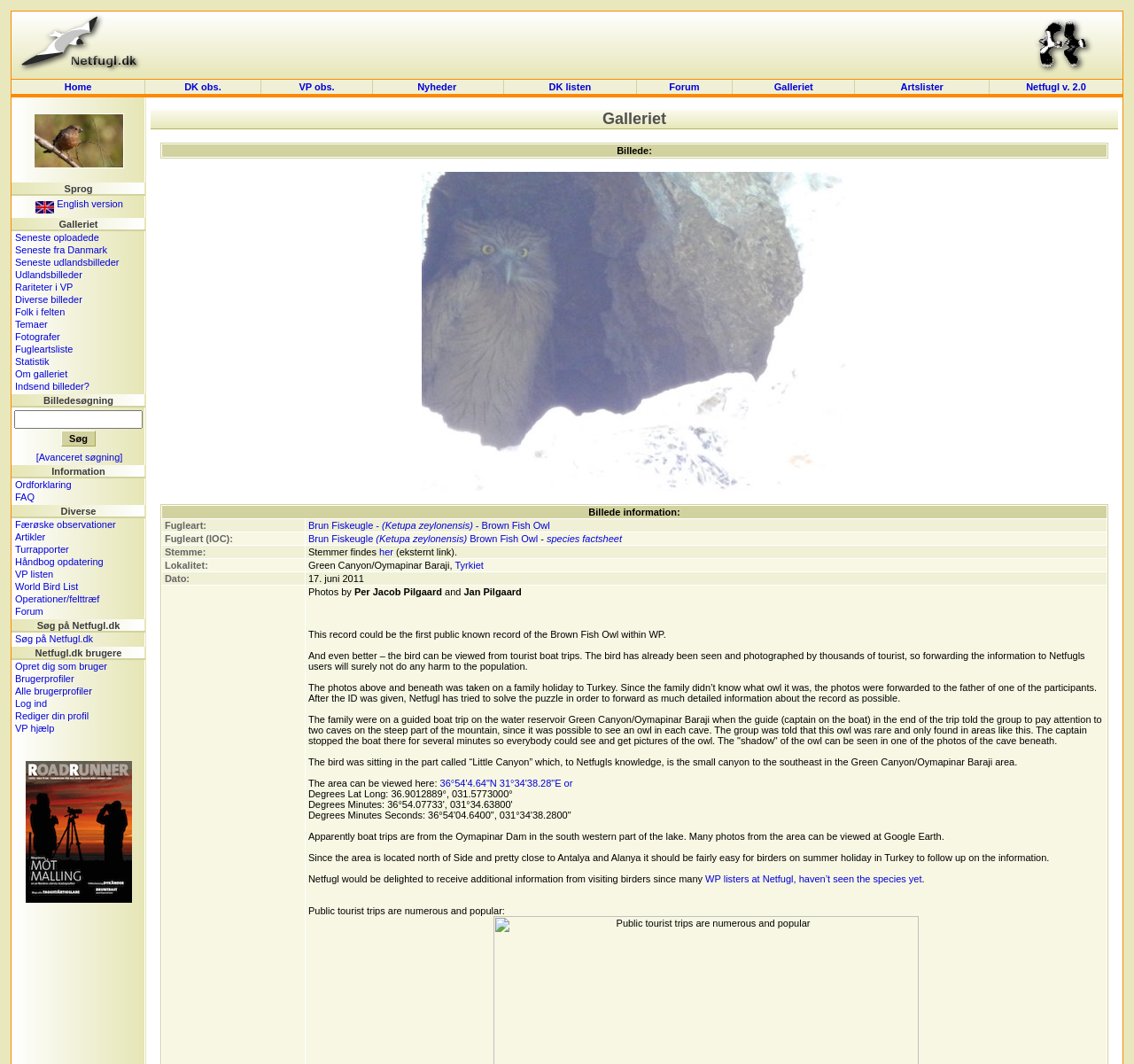Please specify the bounding box coordinates of the clickable region necessary for completing the following instruction: "Click on the Startside link". The coordinates must consist of four float numbers between 0 and 1, i.e., [left, top, right, bottom].

[0.011, 0.063, 0.128, 0.076]